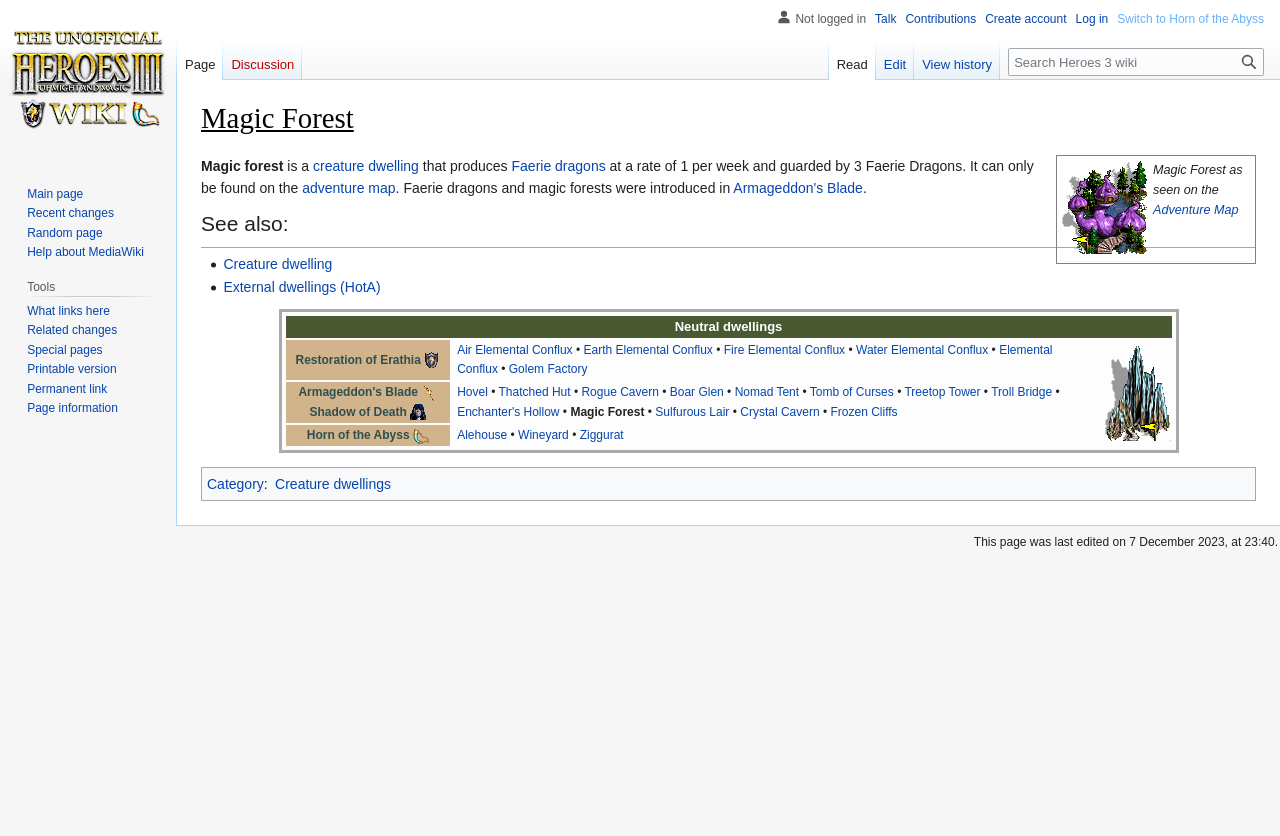Find the bounding box coordinates of the area that needs to be clicked in order to achieve the following instruction: "Click on the link to navigate to the Adventure Map". The coordinates should be specified as four float numbers between 0 and 1, i.e., [left, top, right, bottom].

[0.901, 0.243, 0.968, 0.26]